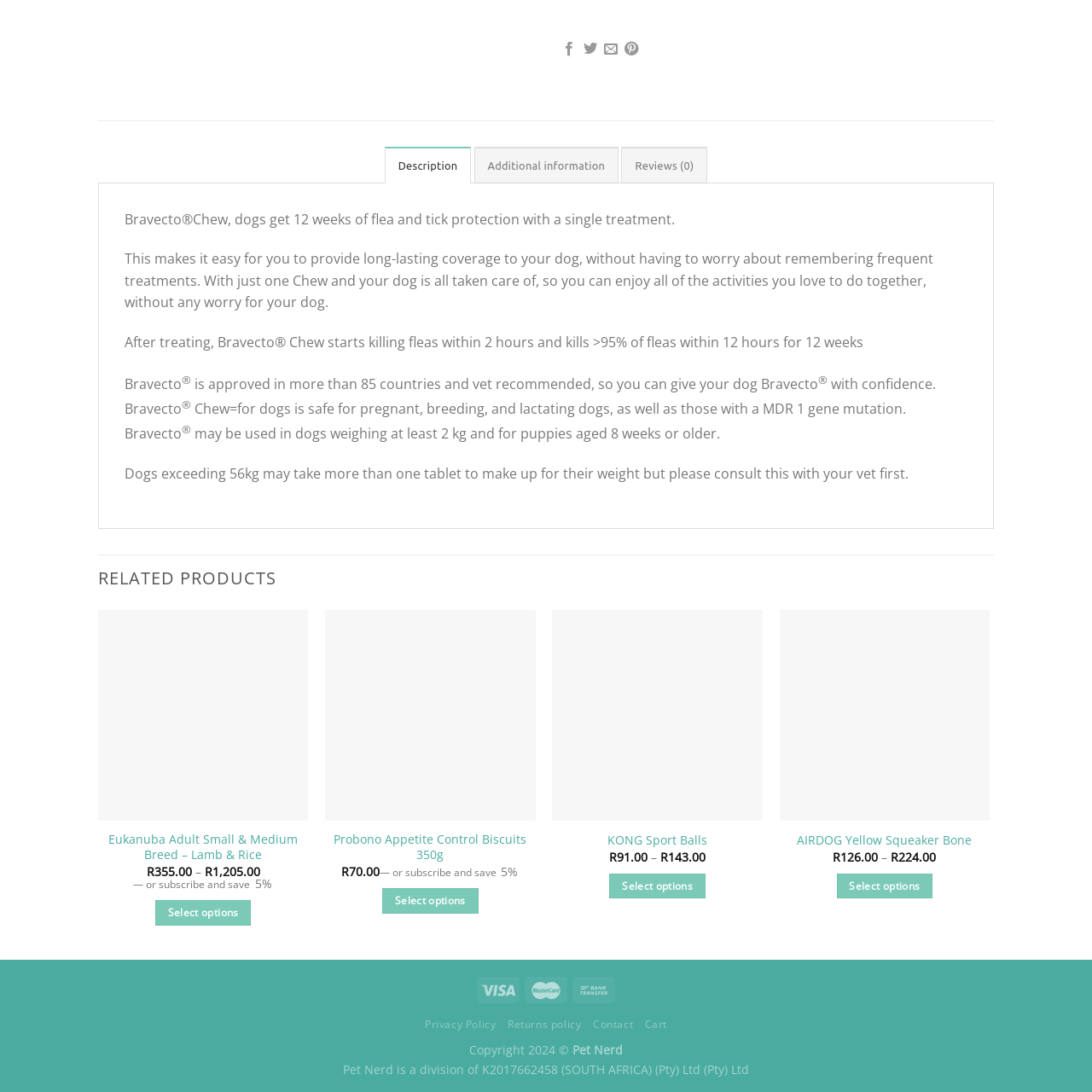Generate a detailed description of the image highlighted within the red border.

The image depicts a product prominently featured on a pet supply website, specifically highlighting "Eukanuba Adult Small & Medium Breed – Lamb & Rice." This nutritious dog food formulation caters to the dietary needs of small to medium breed dogs, emphasizing its high-quality lamb and rice ingredients. The visual context suggests an appealing presentation aimed at pet owners seeking premium options for their furry companions. Below the image, related product details and pricing information are likely provided, enhancing the shopping experience for consumers interested in quality pet nutrition.